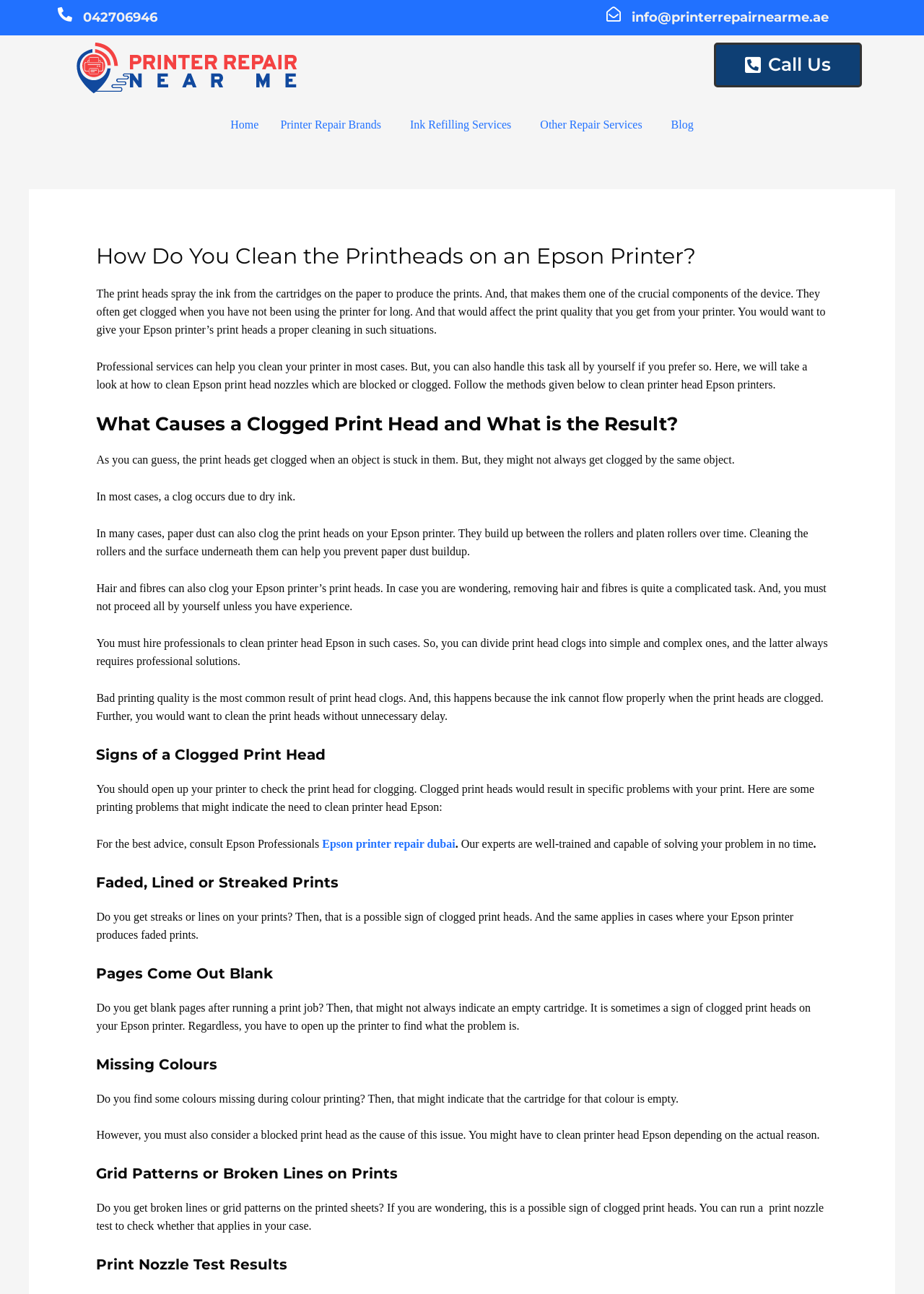Articulate a detailed summary of the webpage's content and design.

The webpage is about cleaning the printheads on an Epson printer. At the top, there is a logo of "printerrepairnearme" and a navigation menu with links to "Home", "Printer Repair Brands", "Ink Refilling Services", "Other Repair Services", and "Blog". Below the navigation menu, there is a heading that reads "How Do You Clean the Printheads on an Epson Printer?" followed by a brief introduction to the importance of printheads and how they can get clogged.

The main content of the webpage is divided into sections, each with a heading that describes a specific topic related to printhead cleaning. The sections include "What Causes a Clogged Print Head and What is the Result?", "Signs of a Clogged Print Head", "Faded, Lined or Streaked Prints", "Pages Come Out Blank", "Missing Colours", "Grid Patterns or Broken Lines on Prints", and "Print Nozzle Test Results". Each section provides detailed information and explanations about the topic, including the causes and effects of clogged printheads, how to identify the problem, and how to clean the printheads.

Throughout the webpage, there are several links to other pages, including "Epson printer repair dubai" and "Call Us". There is also a contact email address "info@printerrepairnearme.ae" at the top of the page. The overall layout of the webpage is organized and easy to follow, with clear headings and concise text that provides valuable information to the reader.